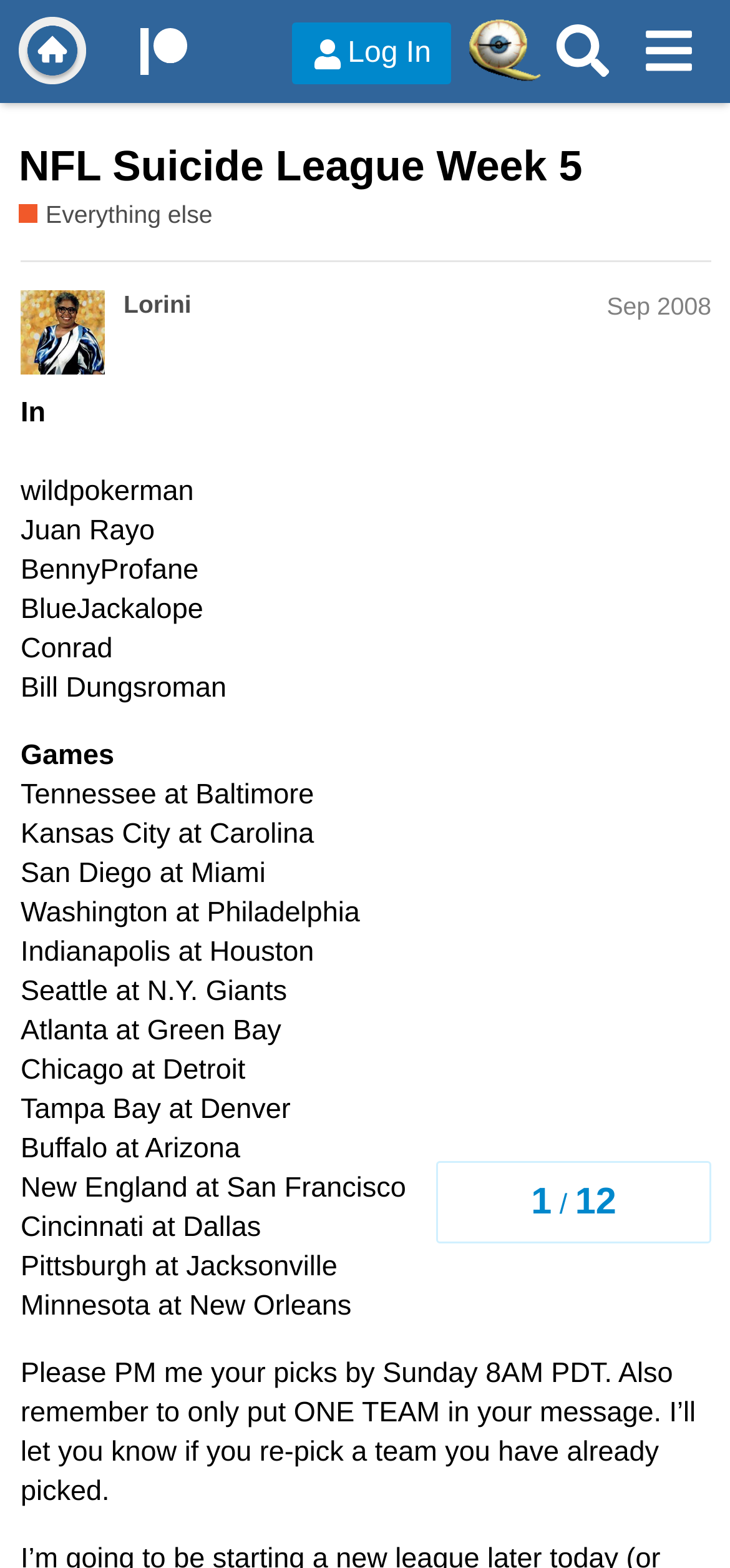Using the format (top-left x, top-left y, bottom-right x, bottom-right y), and given the element description, identify the bounding box coordinates within the screenshot: Menu

None